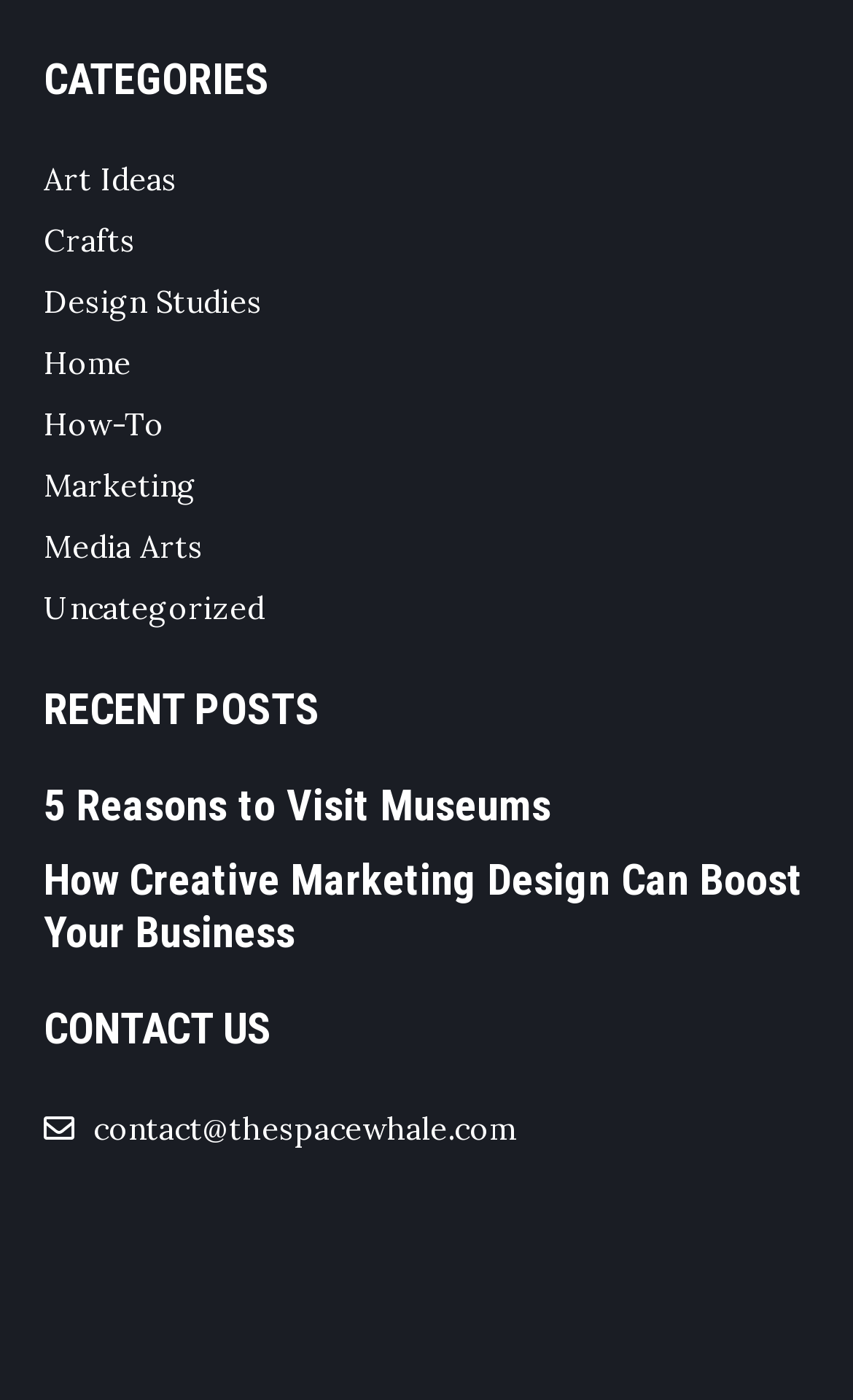Could you provide the bounding box coordinates for the portion of the screen to click to complete this instruction: "Click on the 'Art Ideas' category"?

[0.051, 0.113, 0.208, 0.142]